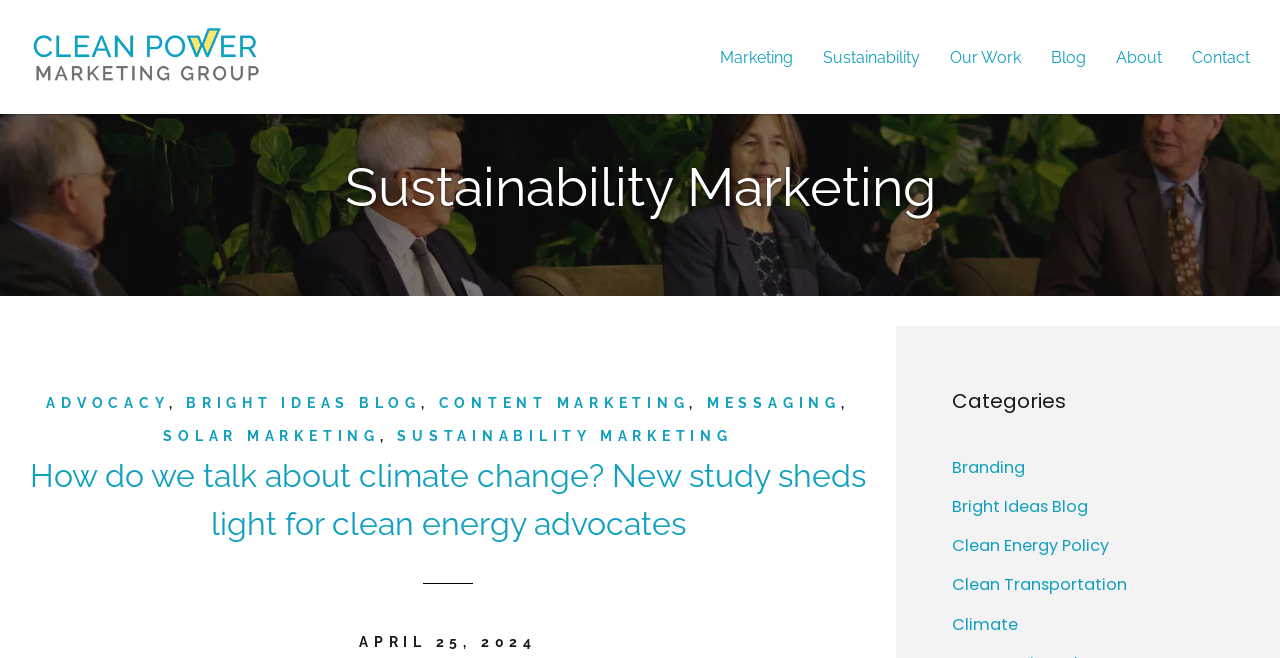What is the title of the blog post about climate change? Using the information from the screenshot, answer with a single word or phrase.

How do we talk about climate change?